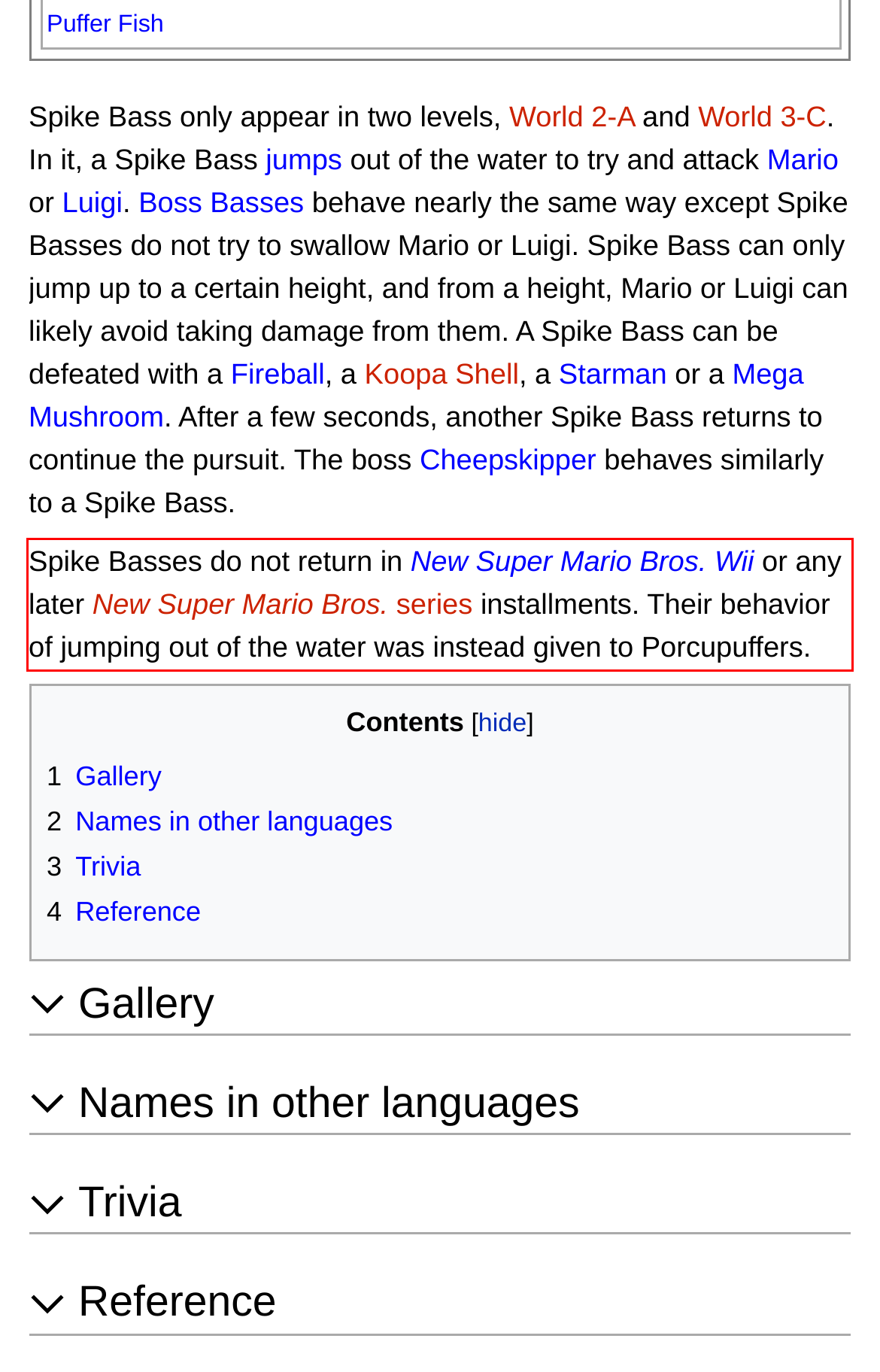Examine the screenshot of the webpage, locate the red bounding box, and perform OCR to extract the text contained within it.

Spike Basses do not return in New Super Mario Bros. Wii or any later New Super Mario Bros. series installments. Their behavior of jumping out of the water was instead given to Porcupuffers.